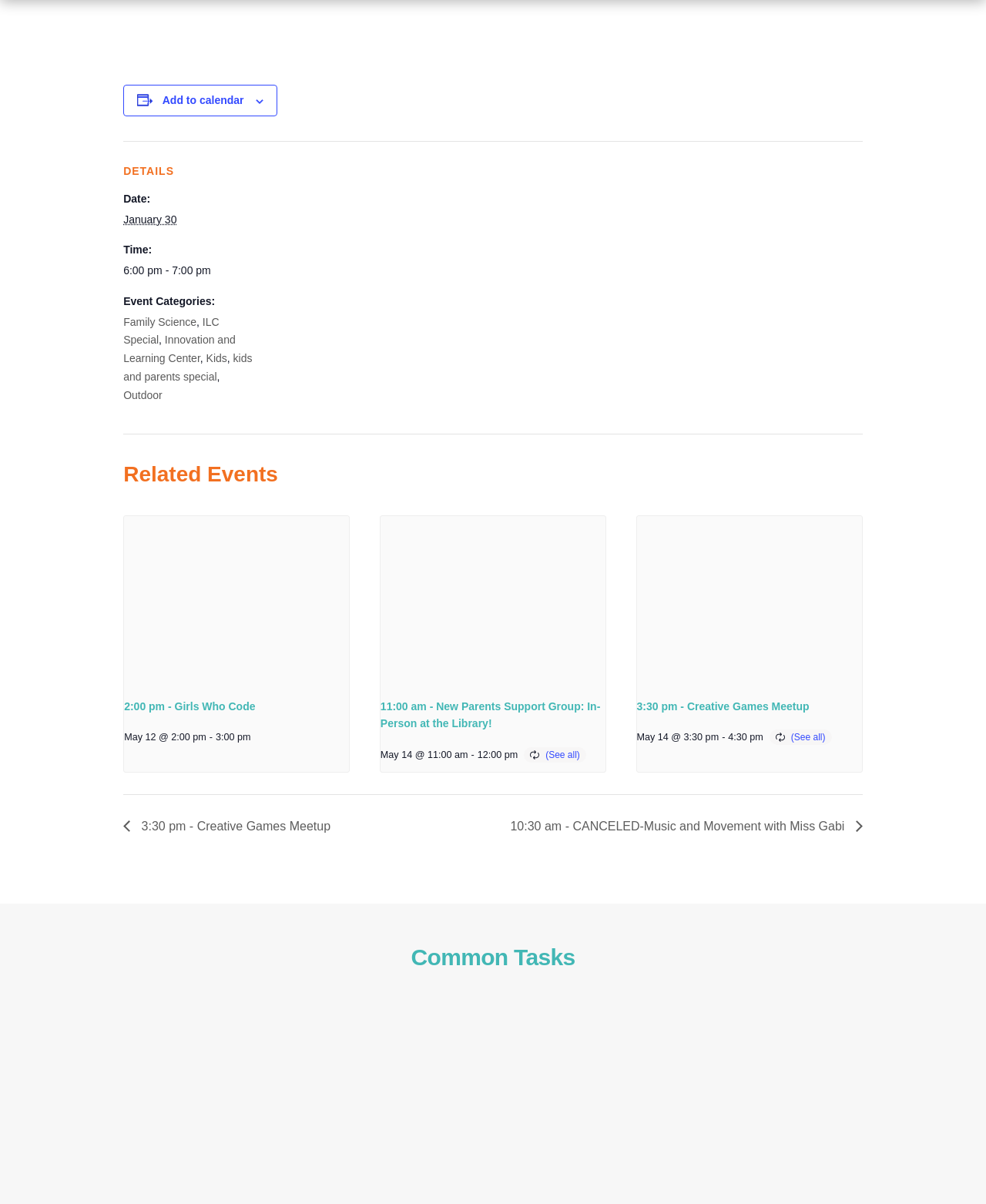Provide the bounding box coordinates of the HTML element described by the text: "Add to calendar". The coordinates should be in the format [left, top, right, bottom] with values between 0 and 1.

[0.165, 0.078, 0.247, 0.088]